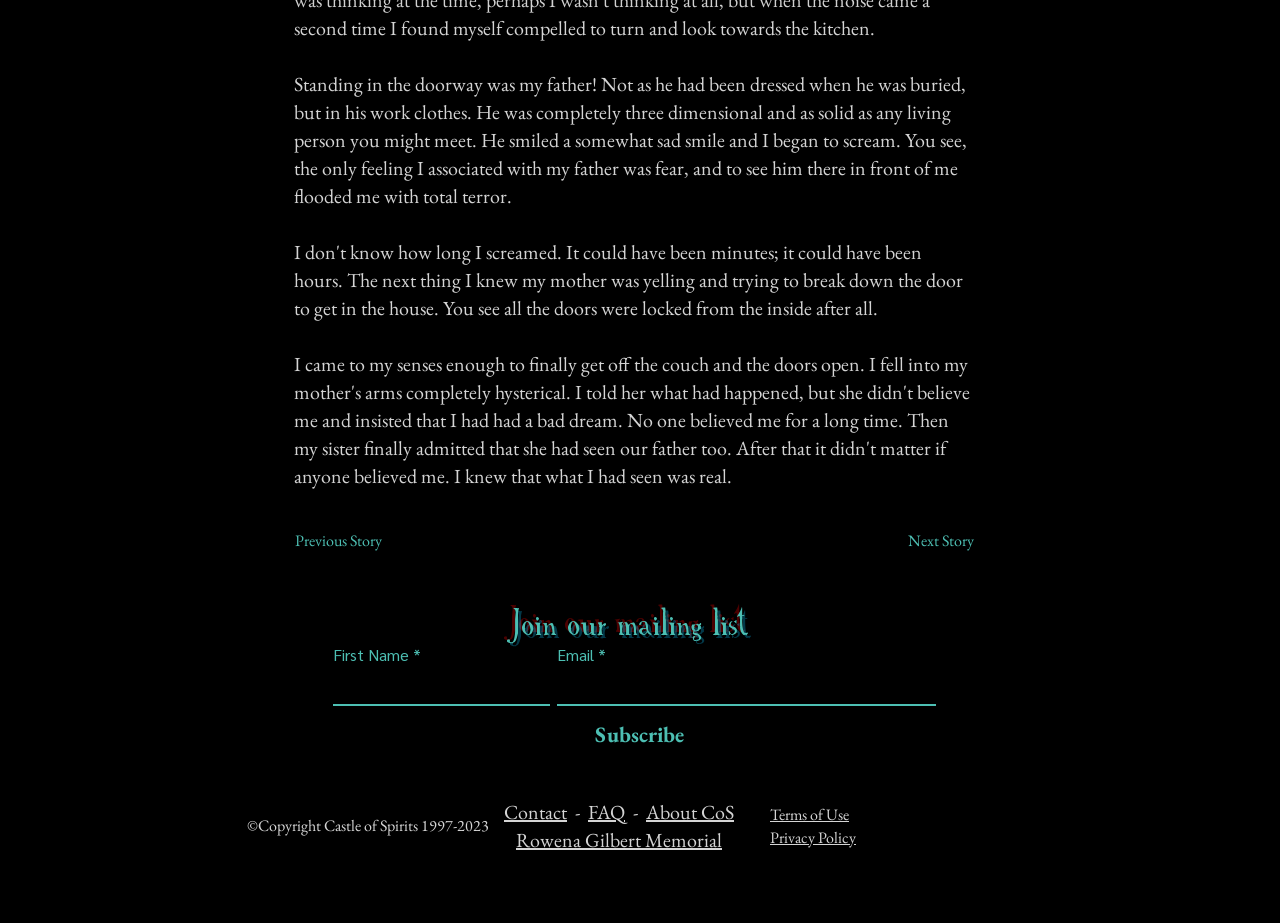Reply to the question with a single word or phrase:
What is the purpose of the 'Previous Story' and 'Next Story' buttons?

Navigate stories